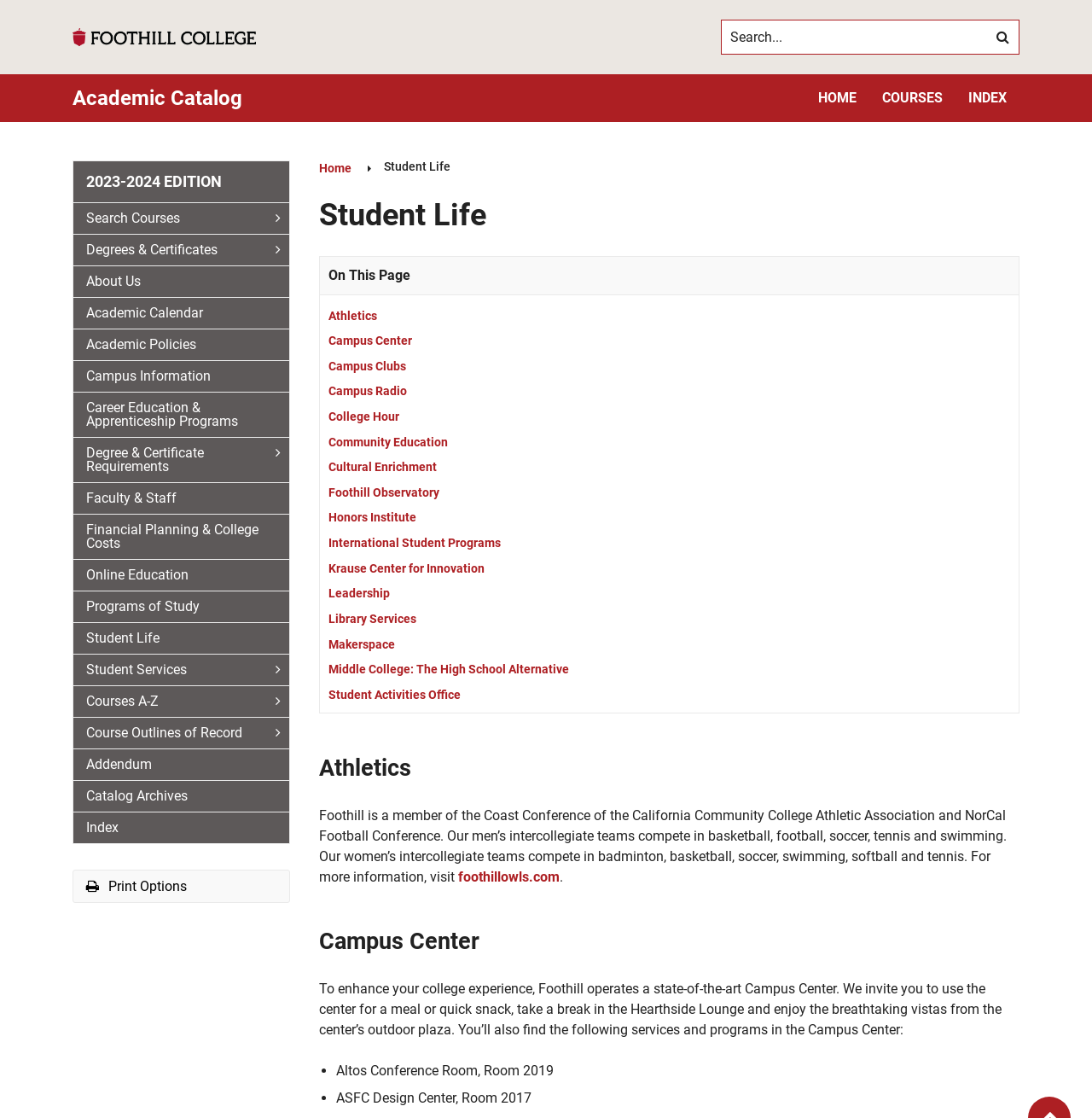Identify the bounding box coordinates for the element you need to click to achieve the following task: "Go to Academic Catalog". Provide the bounding box coordinates as four float numbers between 0 and 1, in the form [left, top, right, bottom].

[0.066, 0.077, 0.222, 0.099]